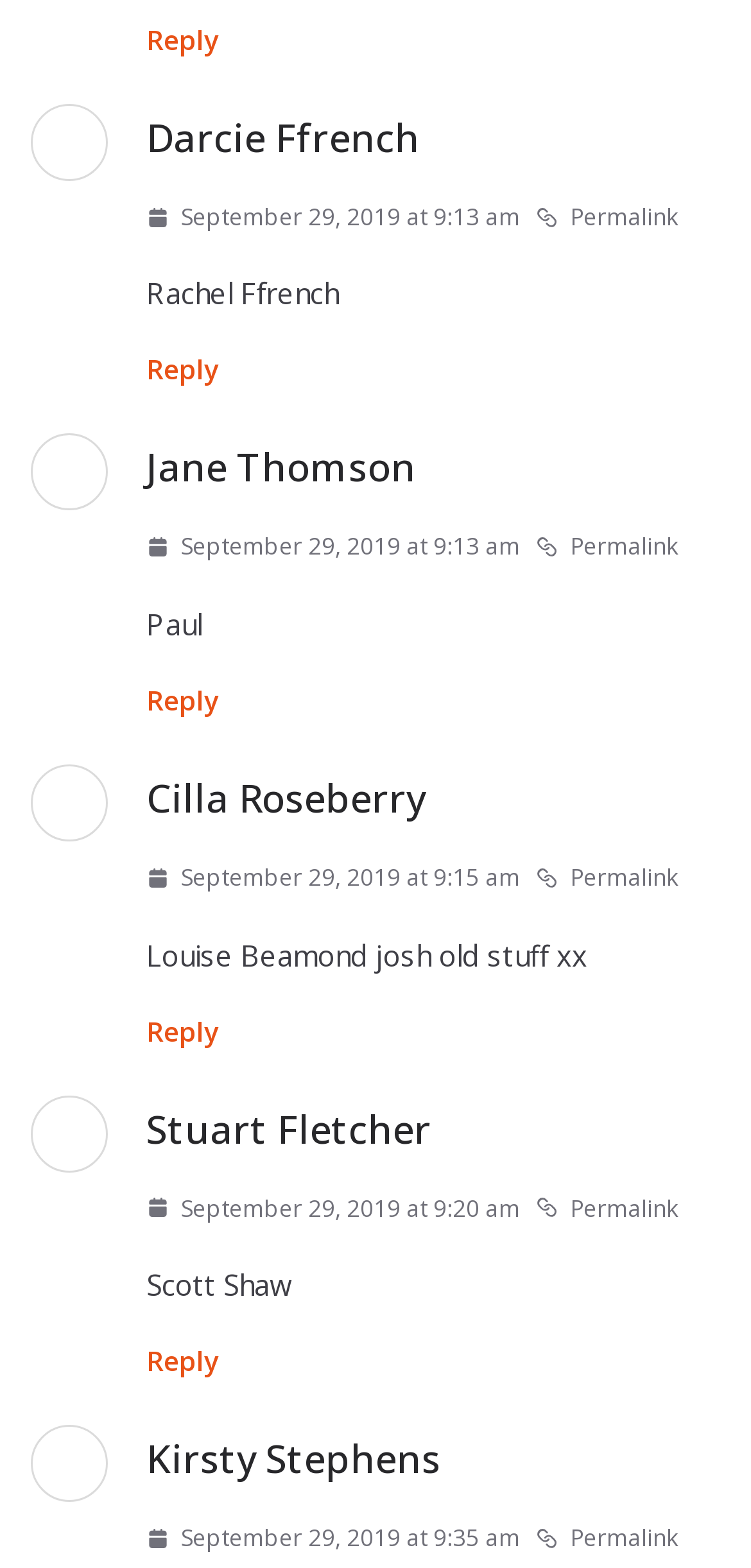Determine the bounding box coordinates of the UI element described by: "aria-label="Open menu"".

None